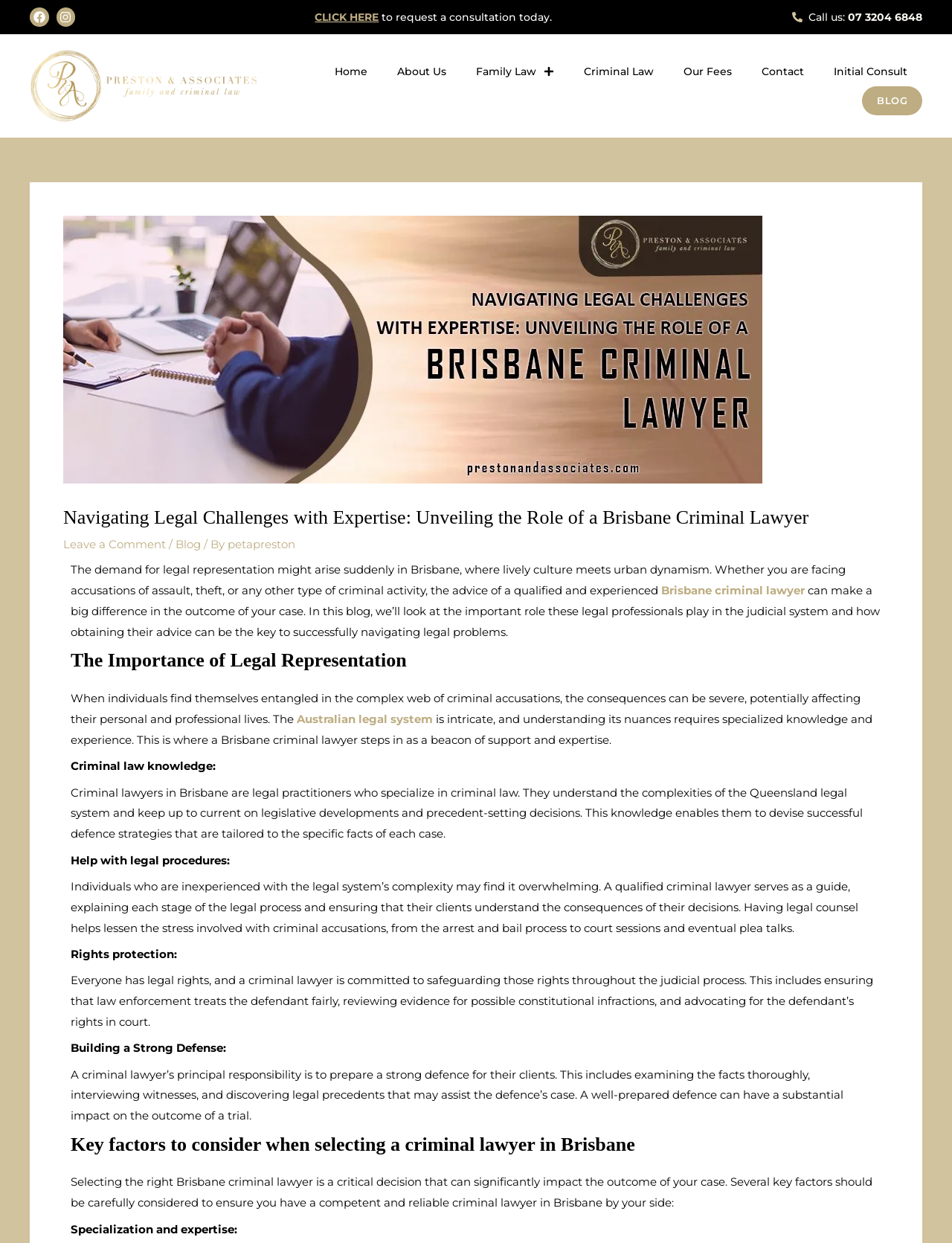Locate the bounding box coordinates of the element you need to click to accomplish the task described by this instruction: "Read the blog post".

[0.905, 0.069, 0.969, 0.093]